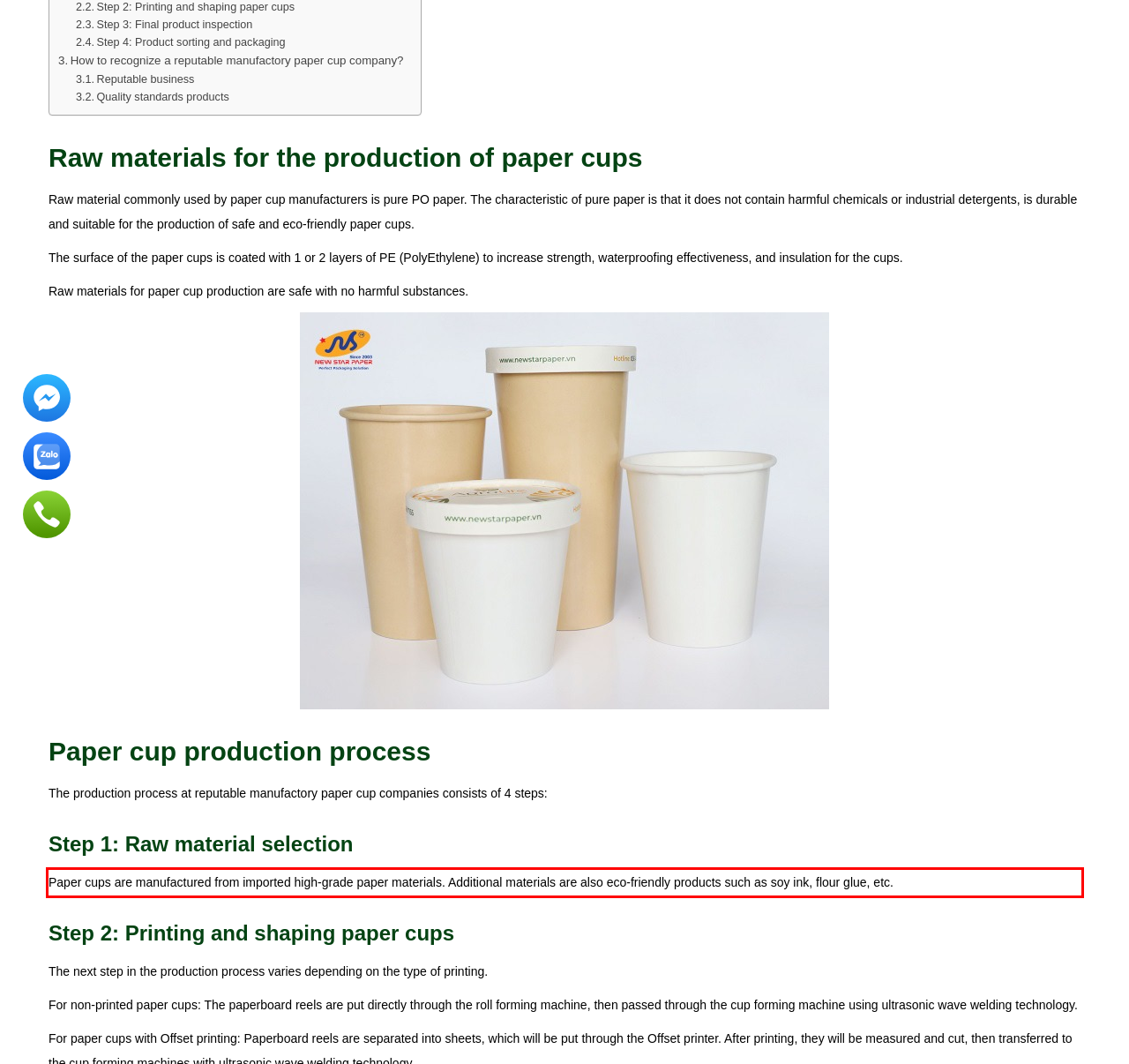You have a screenshot with a red rectangle around a UI element. Recognize and extract the text within this red bounding box using OCR.

Paper cups are manufactured from imported high-grade paper materials. Additional materials are also eco-friendly products such as soy ink, flour glue, etc.